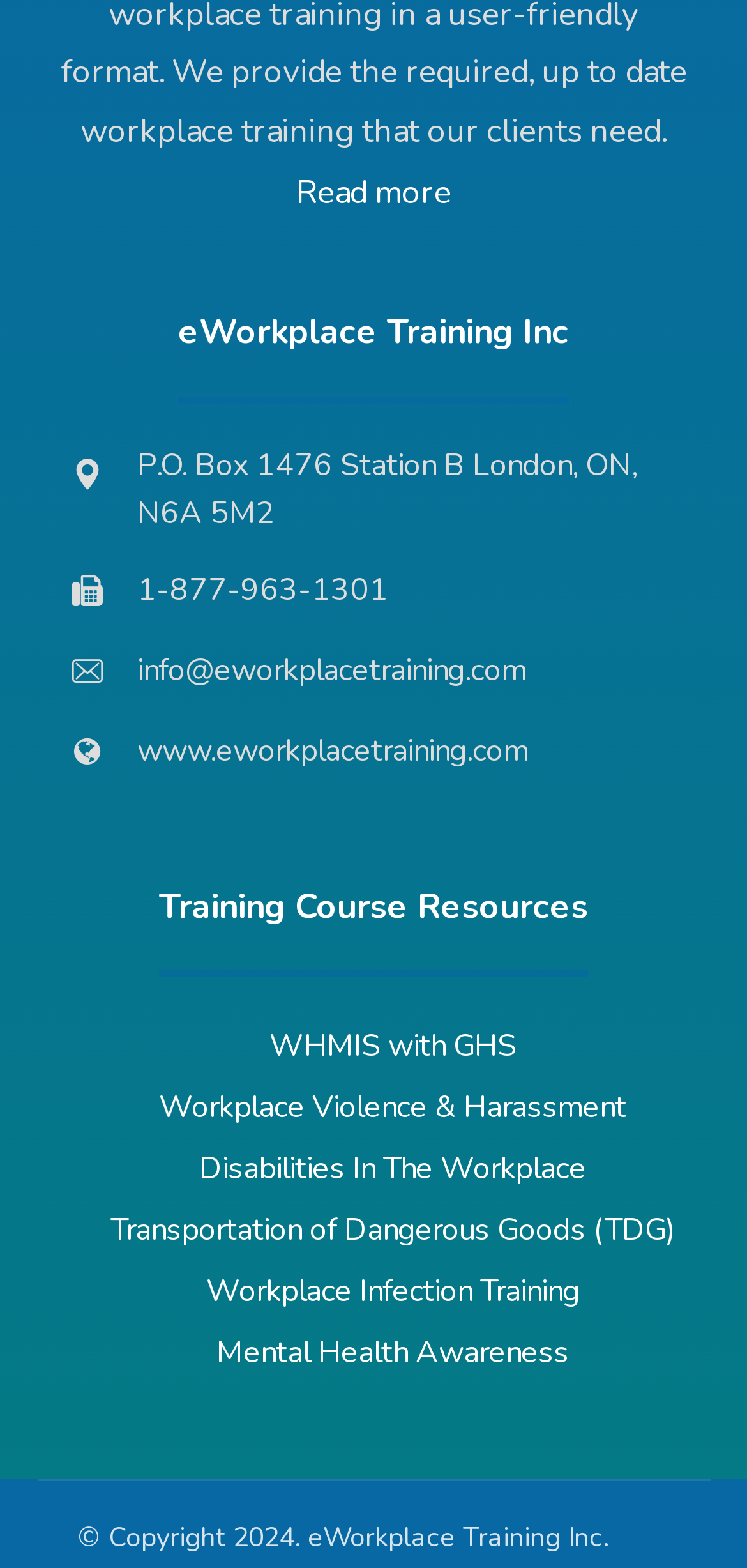Find the bounding box coordinates of the element to click in order to complete the given instruction: "send an email to info@eworkplacetraining.com."

[0.076, 0.096, 0.924, 0.135]